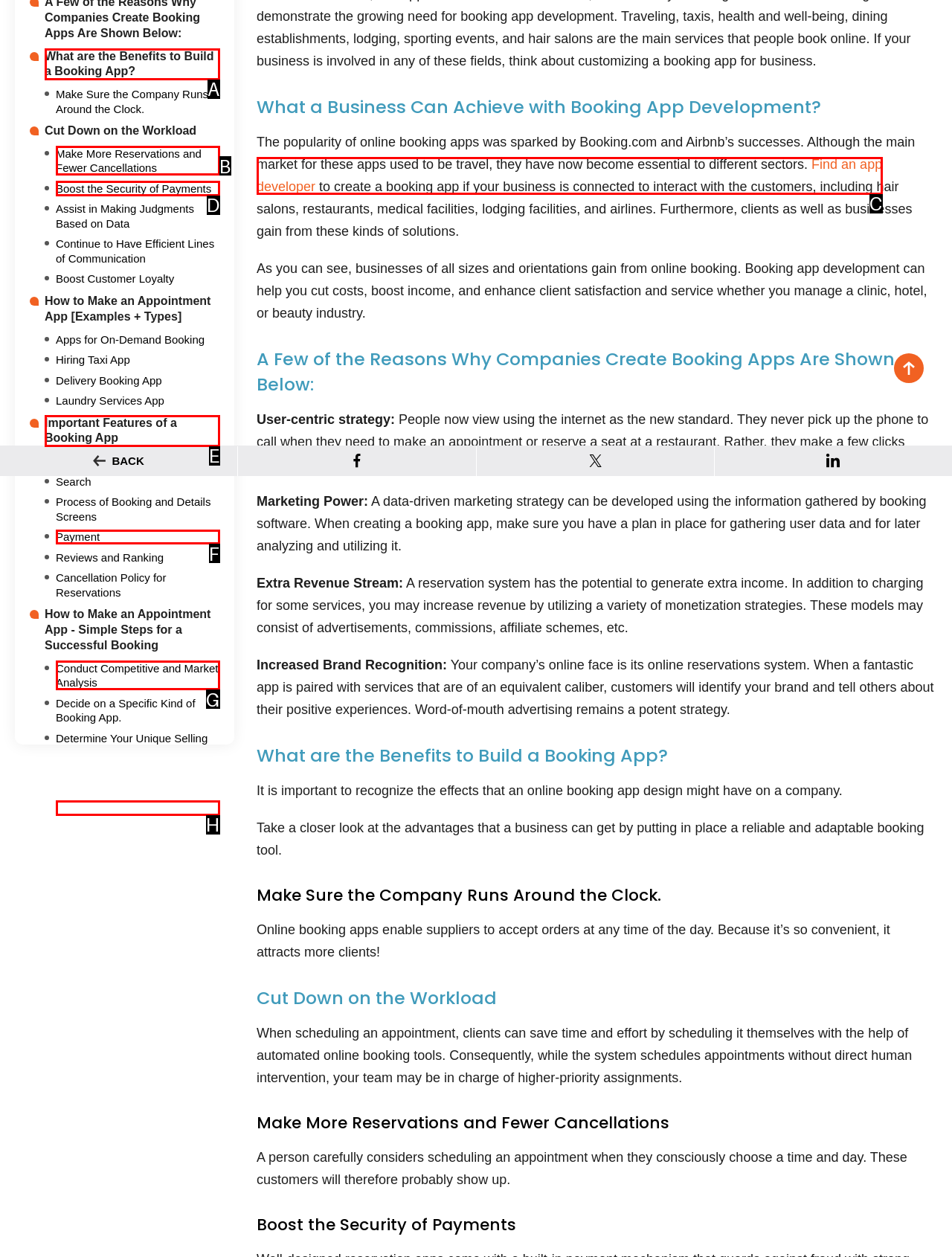Given the description: Payment, pick the option that matches best and answer with the corresponding letter directly.

F